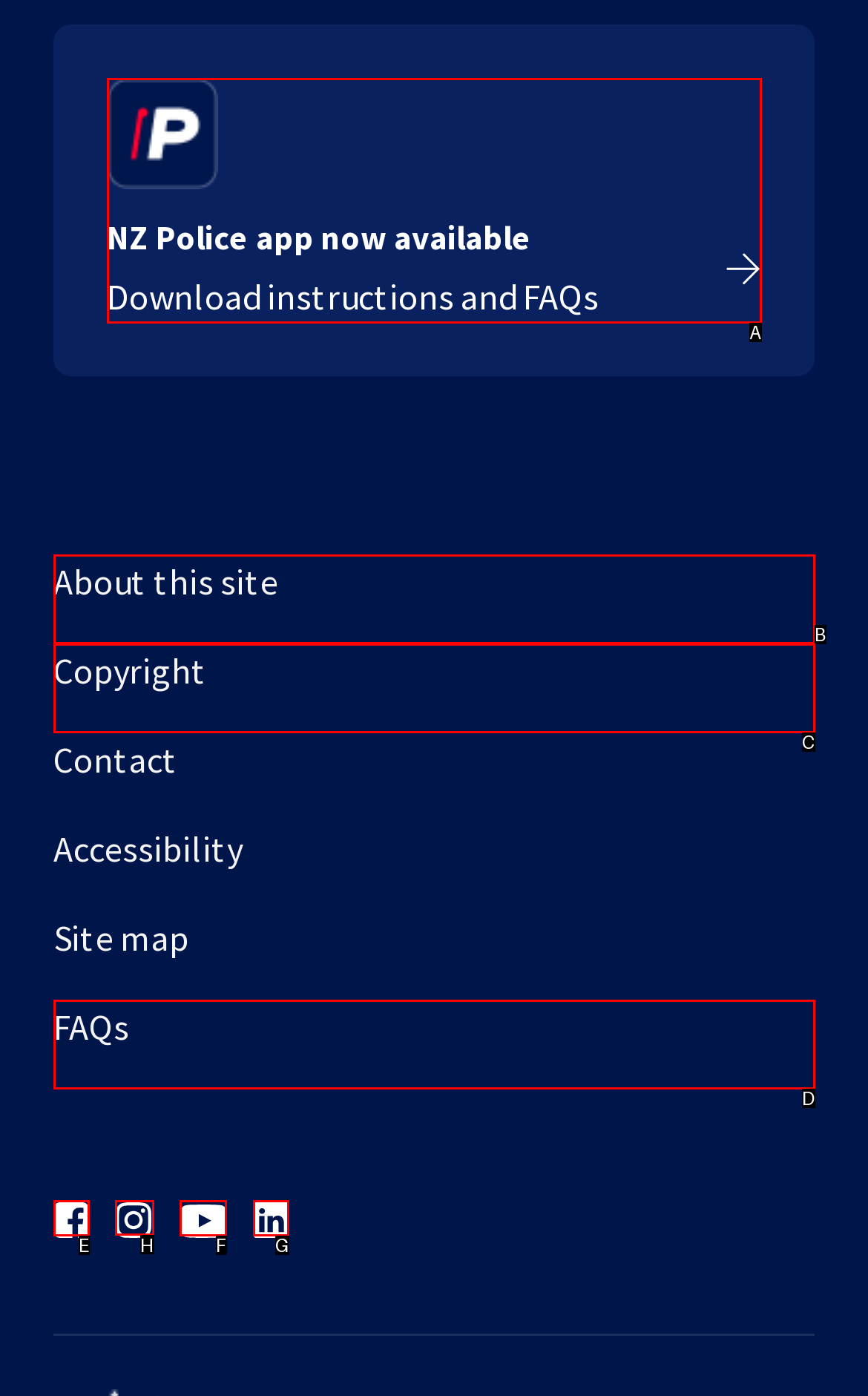Determine the appropriate lettered choice for the task: Check Instagram profile. Reply with the correct letter.

H